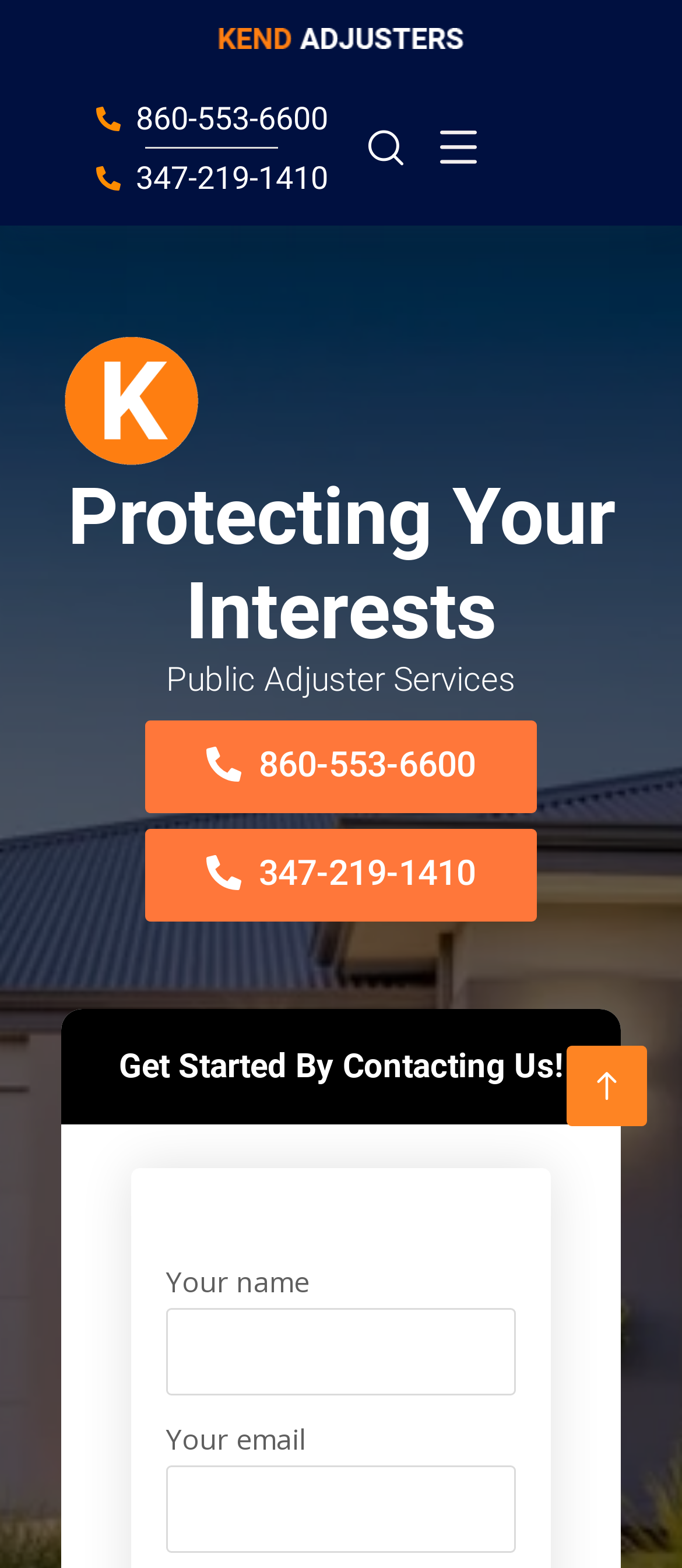Provide a one-word or short-phrase answer to the question:
What is the call-to-action text on the webpage?

Get Started By Contacting Us!